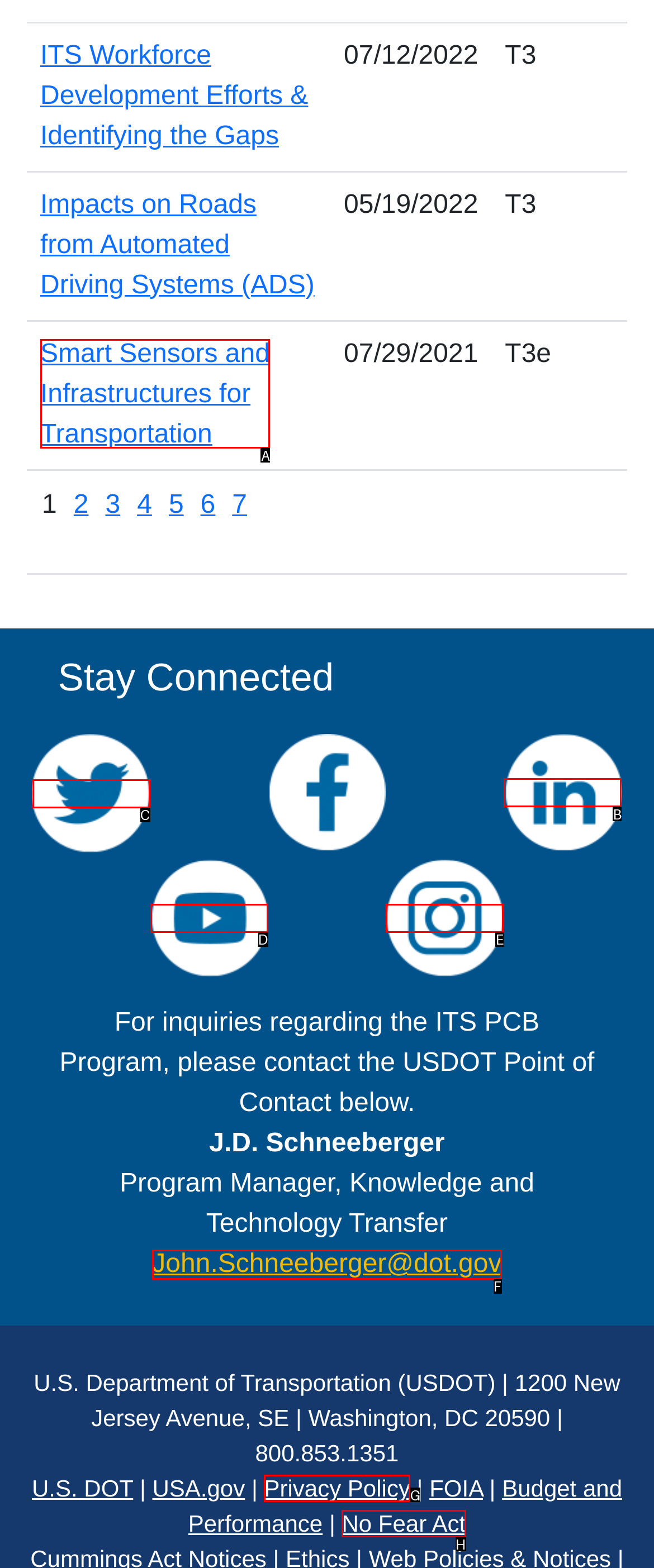Decide which HTML element to click to complete the task: Click on the link 'John.Schneeberger@dot.gov' Provide the letter of the appropriate option.

F